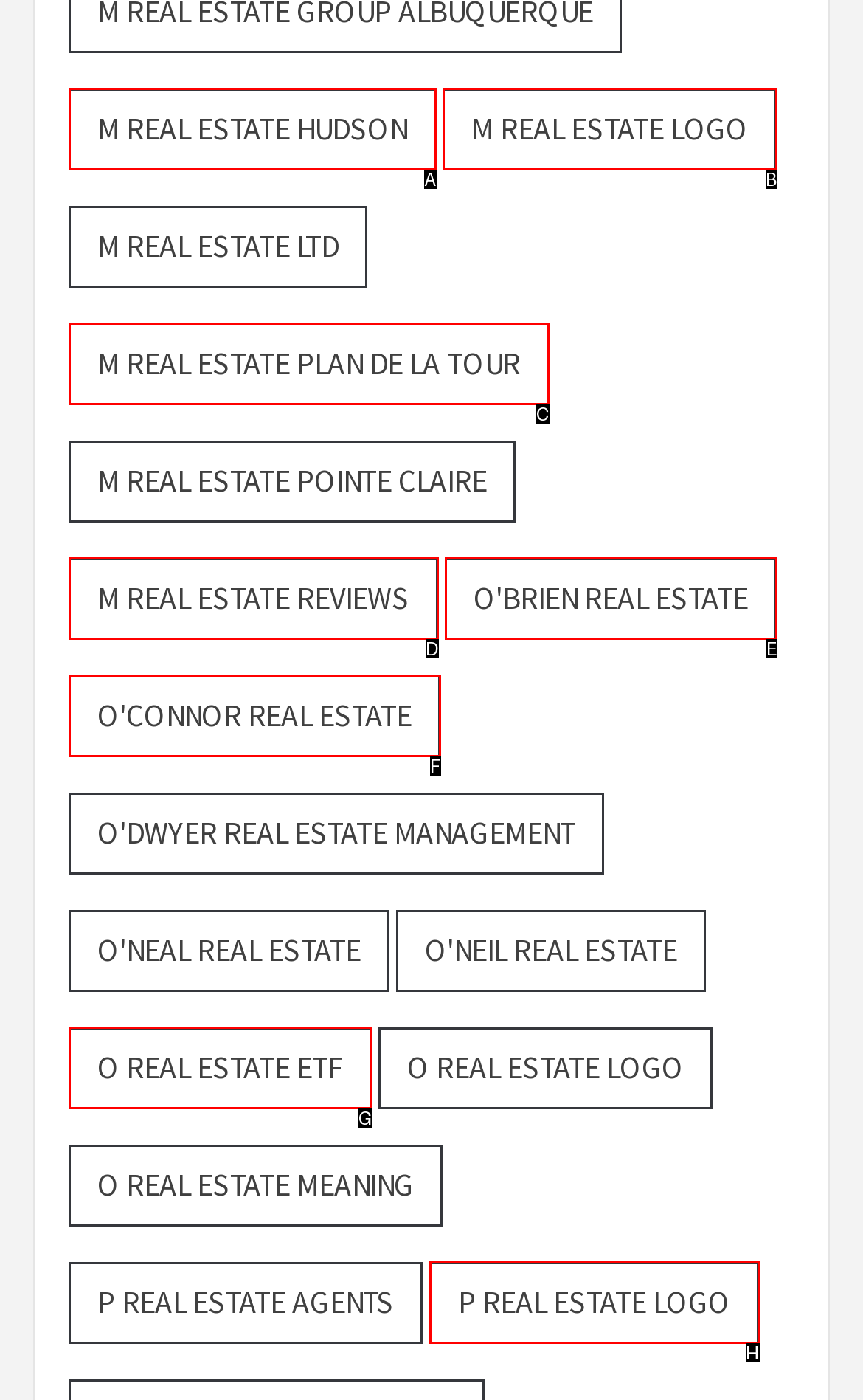Find the option that fits the given description: O'Connor Real Estate
Answer with the letter representing the correct choice directly.

F